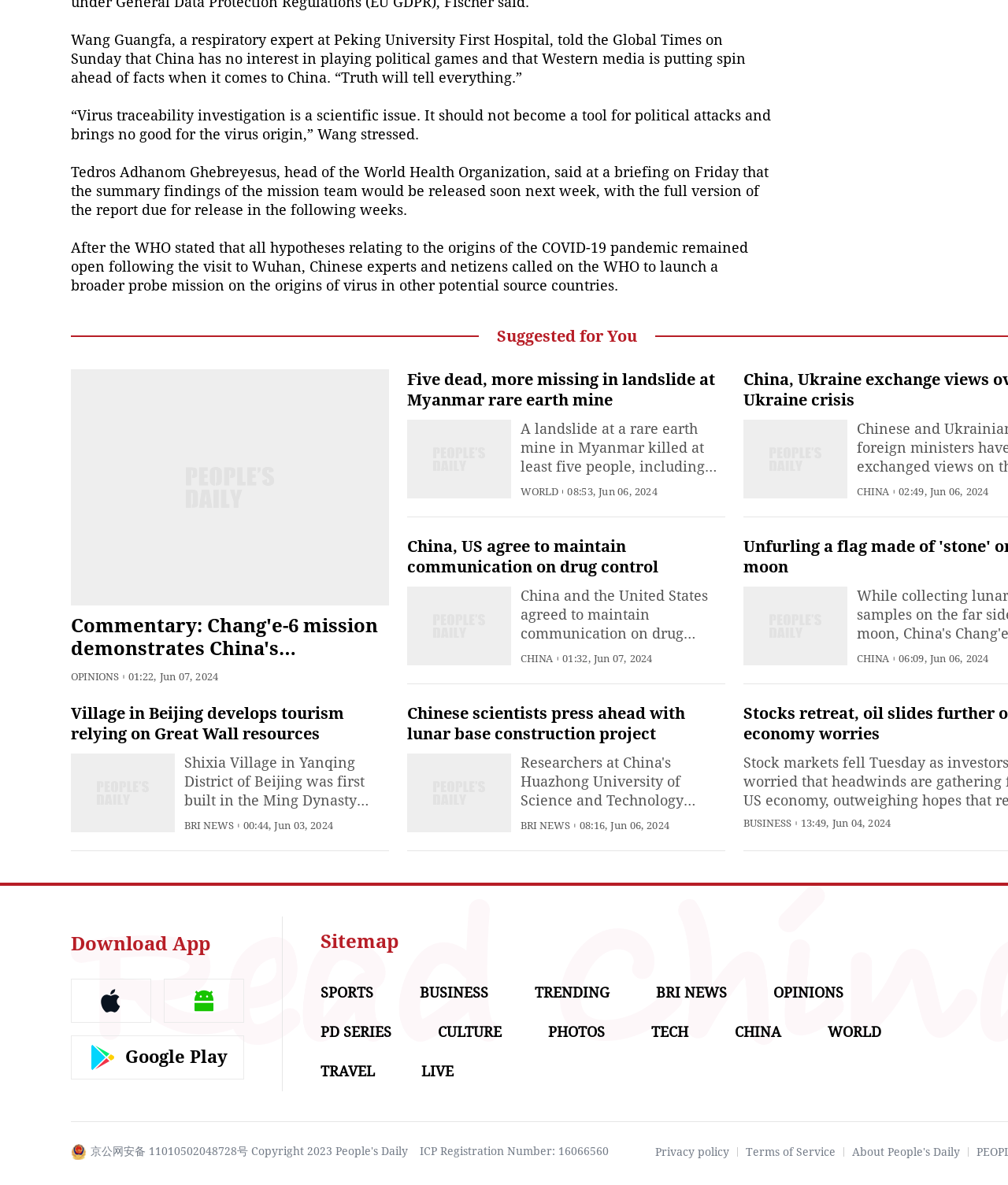Answer the question in one word or a short phrase:
What is the category of the news article with the title 'Five dead, more missing in landslide at Myanmar rare earth mine'?

WORLD